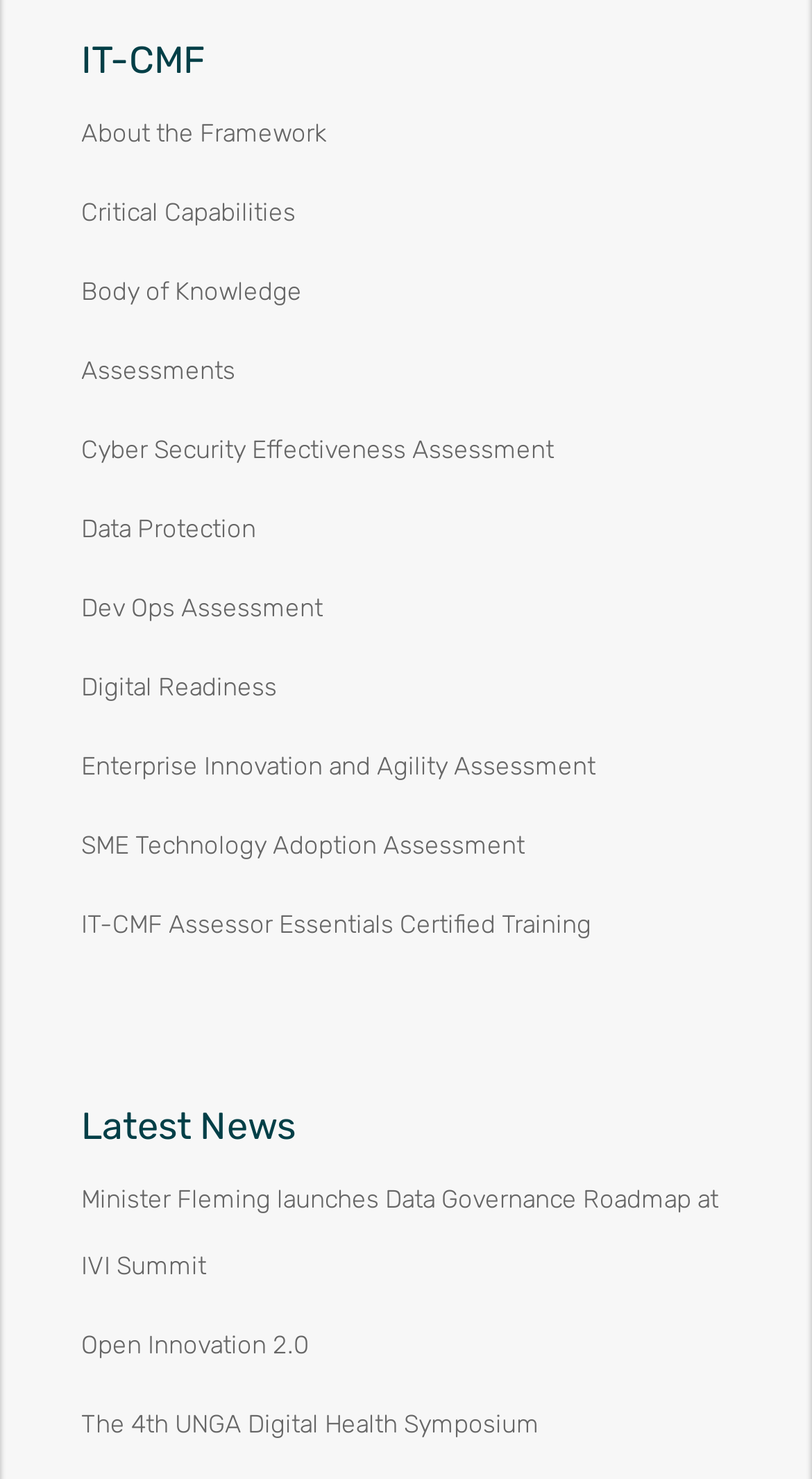Identify the bounding box coordinates for the UI element described by the following text: "About the Framework". Provide the coordinates as four float numbers between 0 and 1, in the format [left, top, right, bottom].

[0.1, 0.08, 0.403, 0.1]